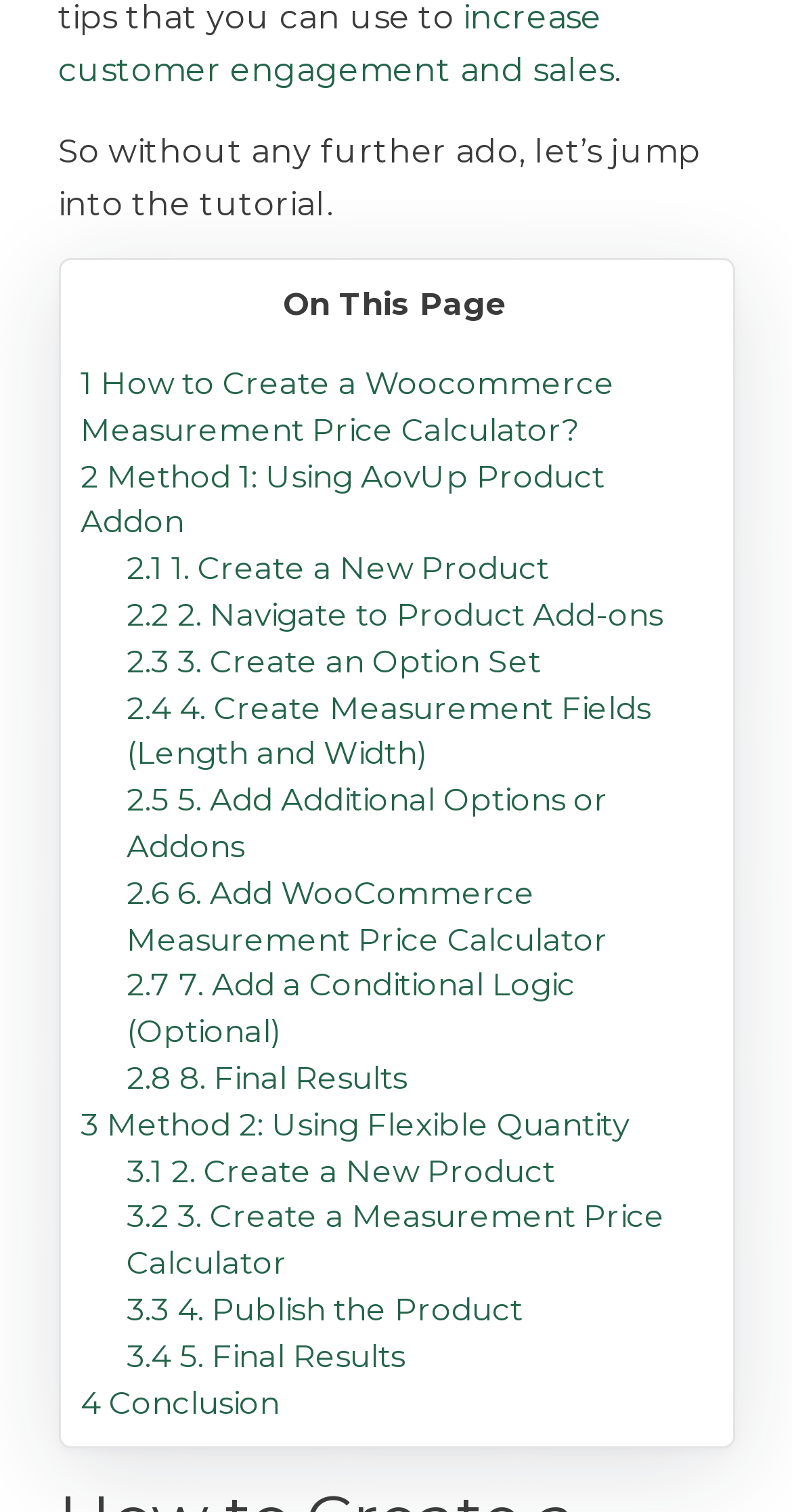Determine the bounding box coordinates of the target area to click to execute the following instruction: "Read 'On This Page'."

[0.357, 0.189, 0.643, 0.214]